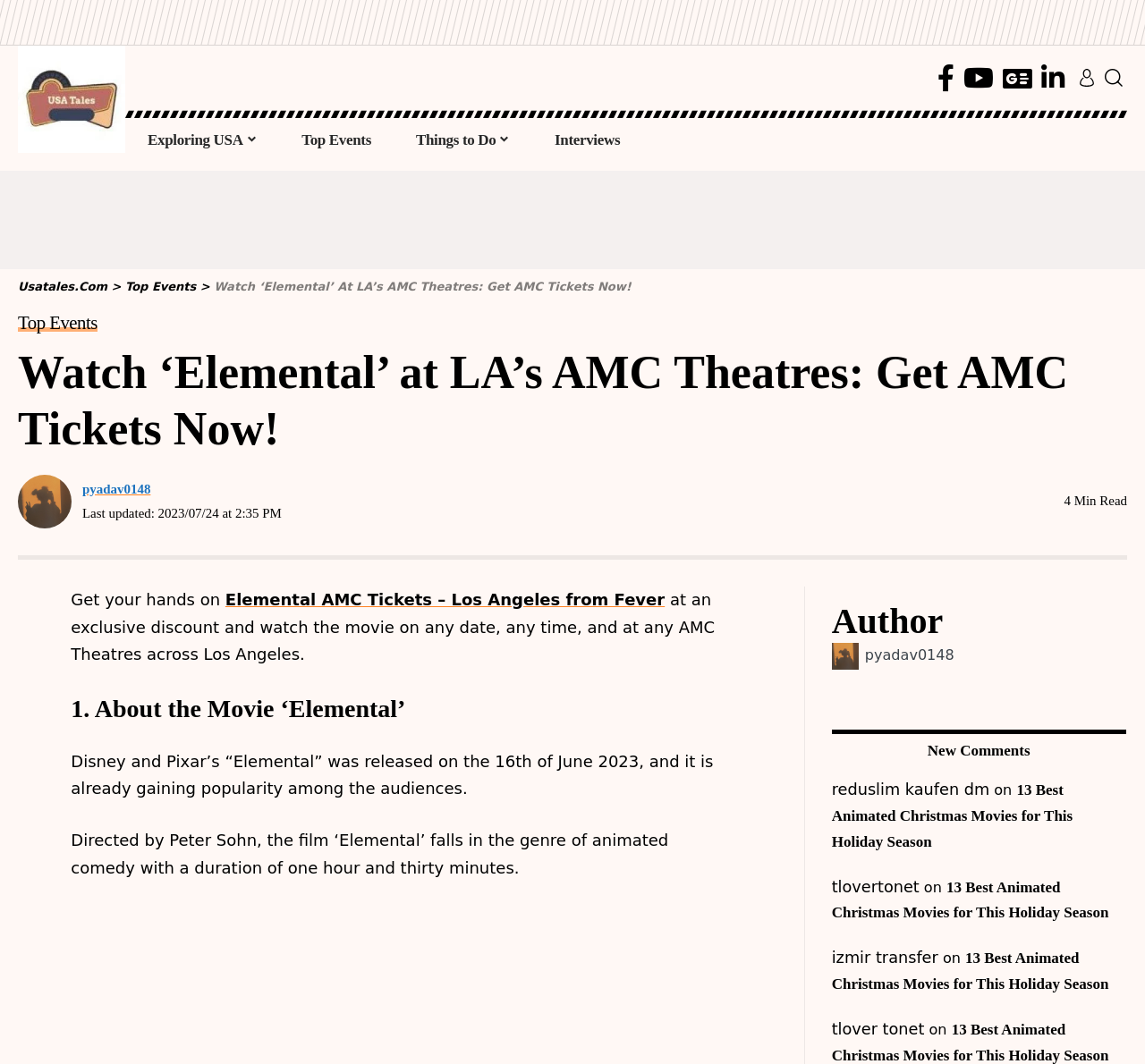Answer the following query with a single word or phrase:
What is the duration of the movie Elemental?

1 hour 30 minutes